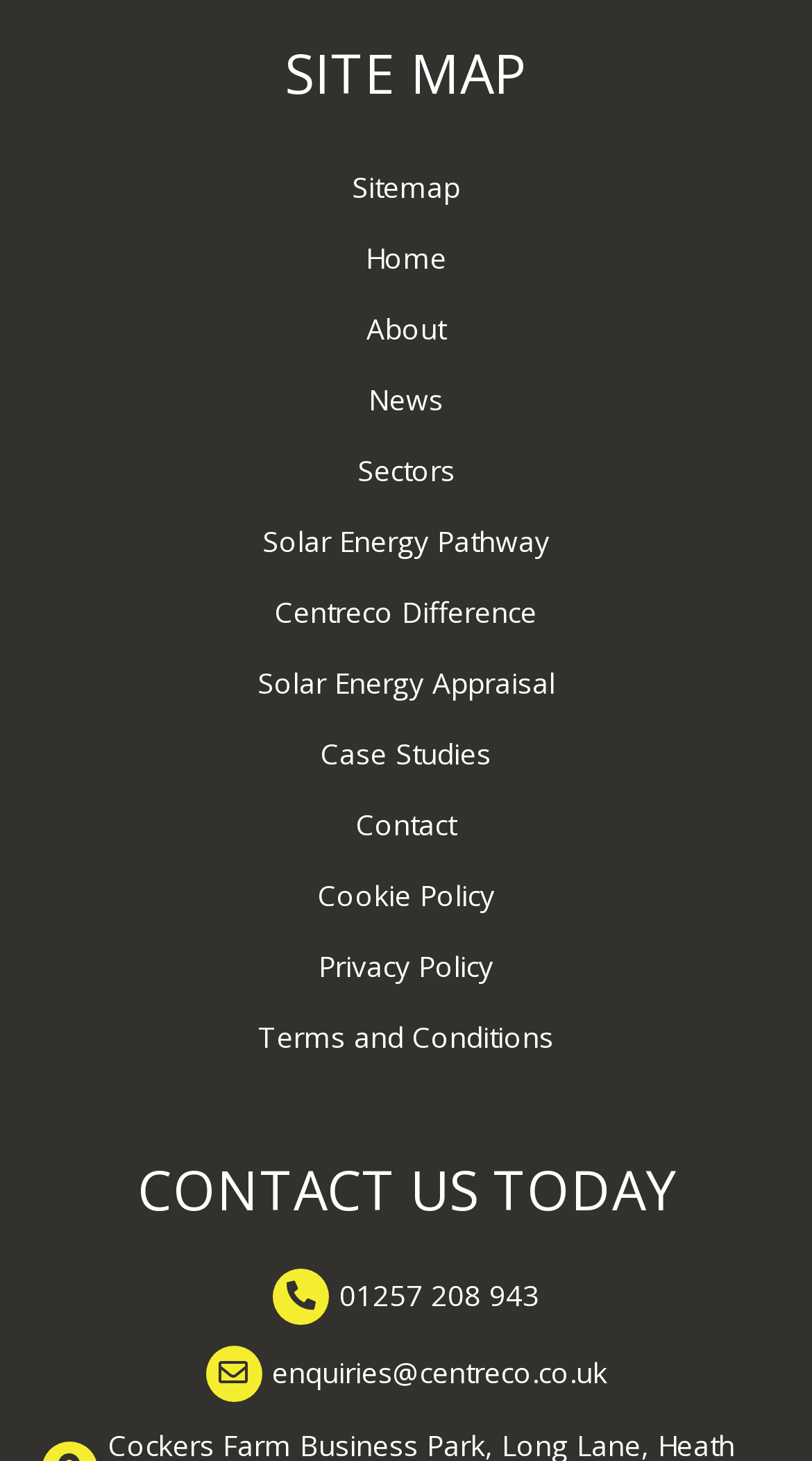What is the company name?
Answer the question with detailed information derived from the image.

The company name 'Centreco' can be inferred from the email address 'enquiries@centreco.co.uk' provided in the contact information section.